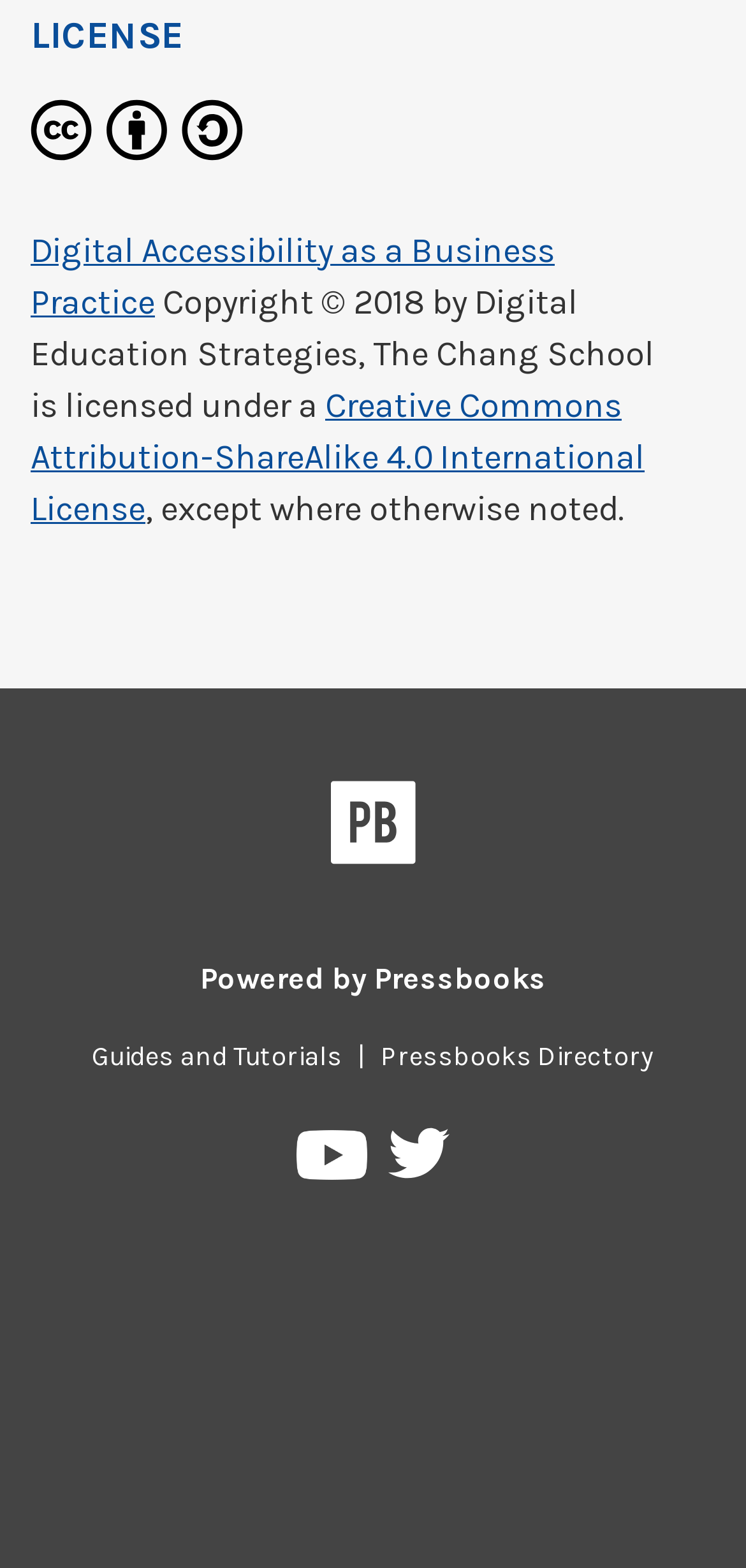Show the bounding box coordinates of the region that should be clicked to follow the instruction: "Learn about Creative Commons Attribution-ShareAlike 4.0 International License."

[0.041, 0.245, 0.864, 0.338]